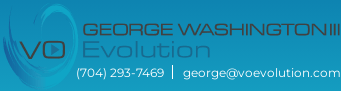Use a single word or phrase to answer the question: 
What is the background color of the logo?

Vibrant blue